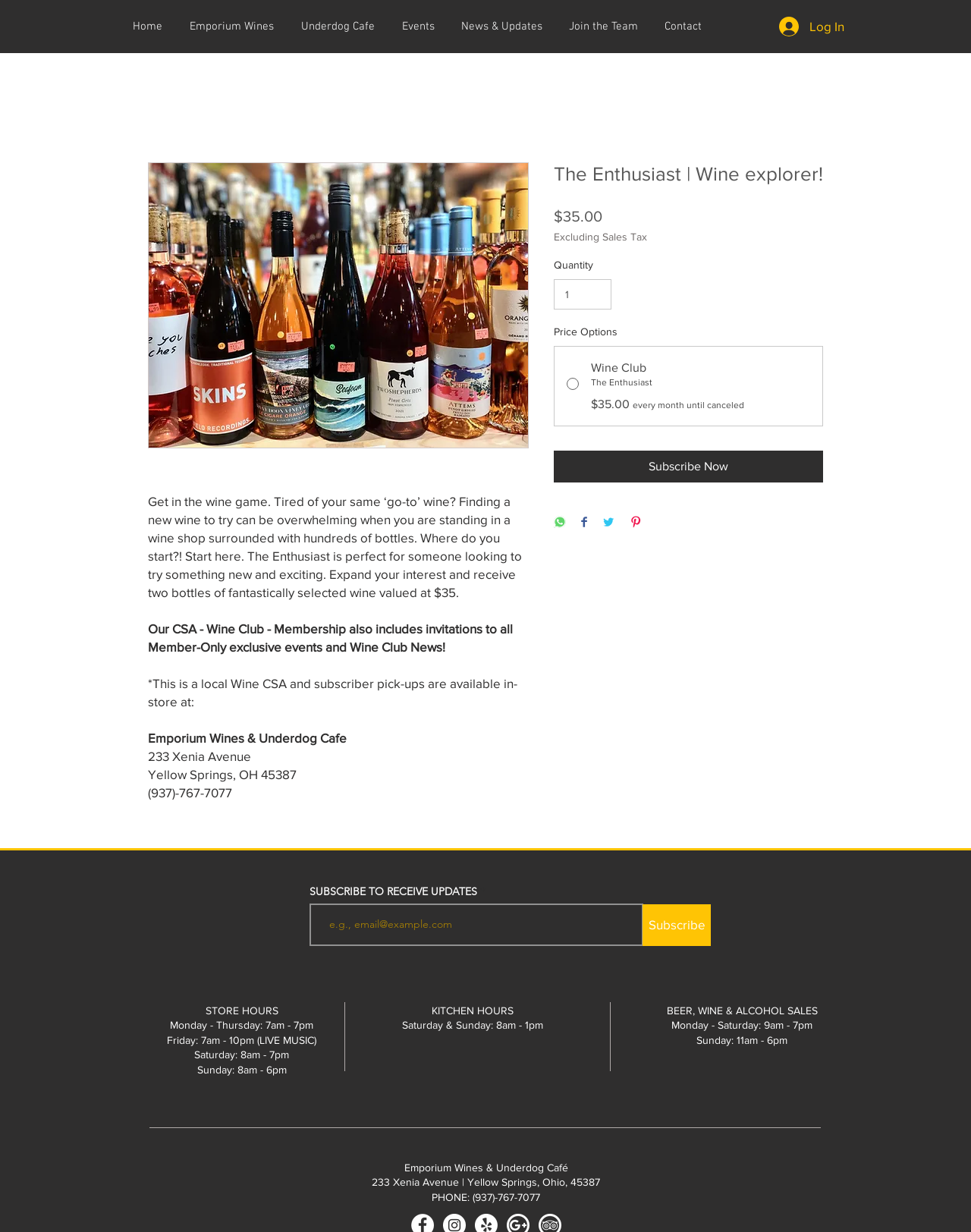Refer to the screenshot and answer the following question in detail:
What is the address of Emporium Wines & Underdog Cafe?

The question asks for the address of Emporium Wines & Underdog Cafe, which can be found in the footer section of the webpage. The StaticText elements with the text '233 Xenia Avenue', 'Yellow Springs, OH 45387' are located together, indicating that they form the address of Emporium Wines & Underdog Cafe.